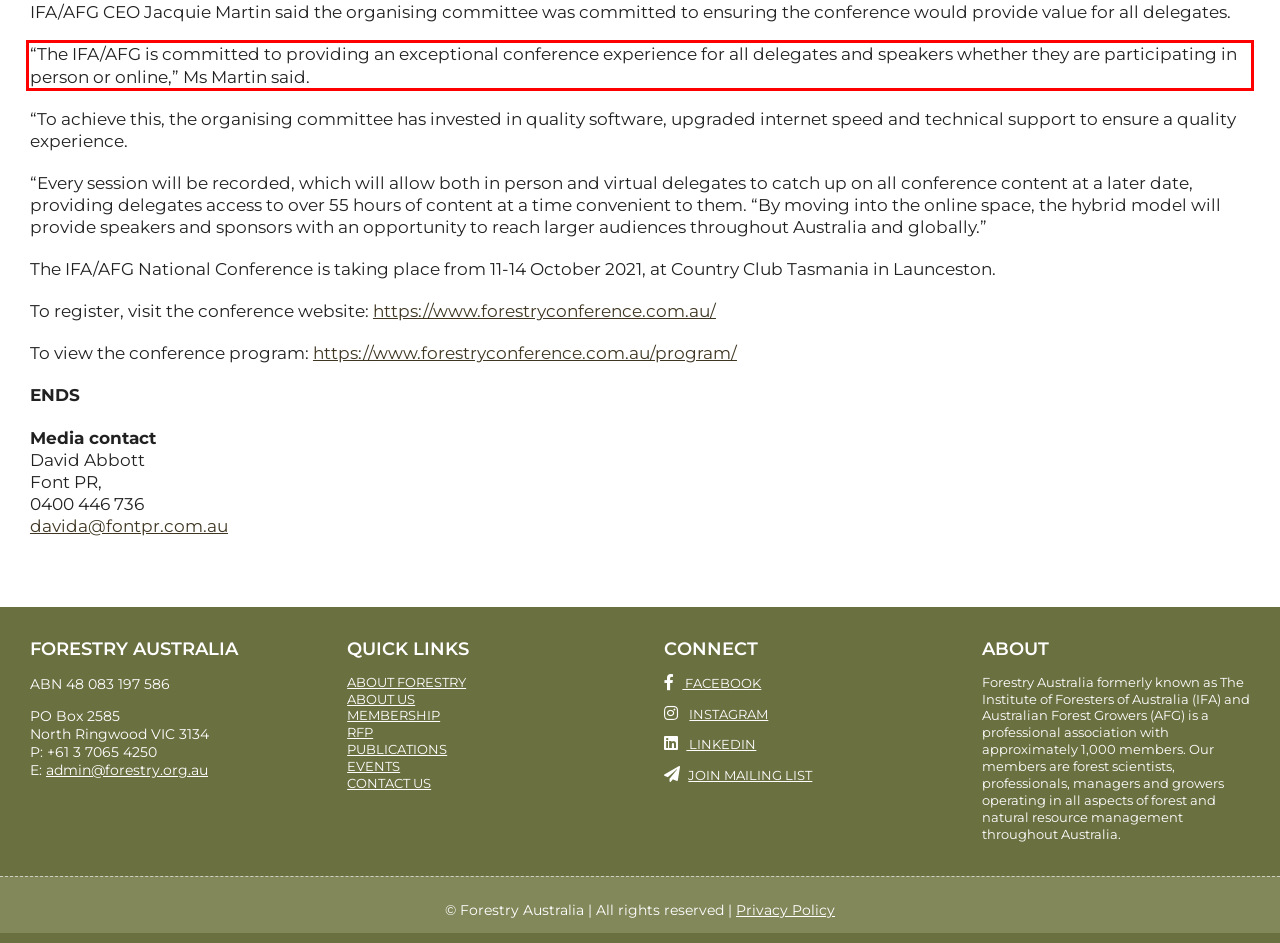By examining the provided screenshot of a webpage, recognize the text within the red bounding box and generate its text content.

“The IFA/AFG is committed to providing an exceptional conference experience for all delegates and speakers whether they are participating in person or online,” Ms Martin said.